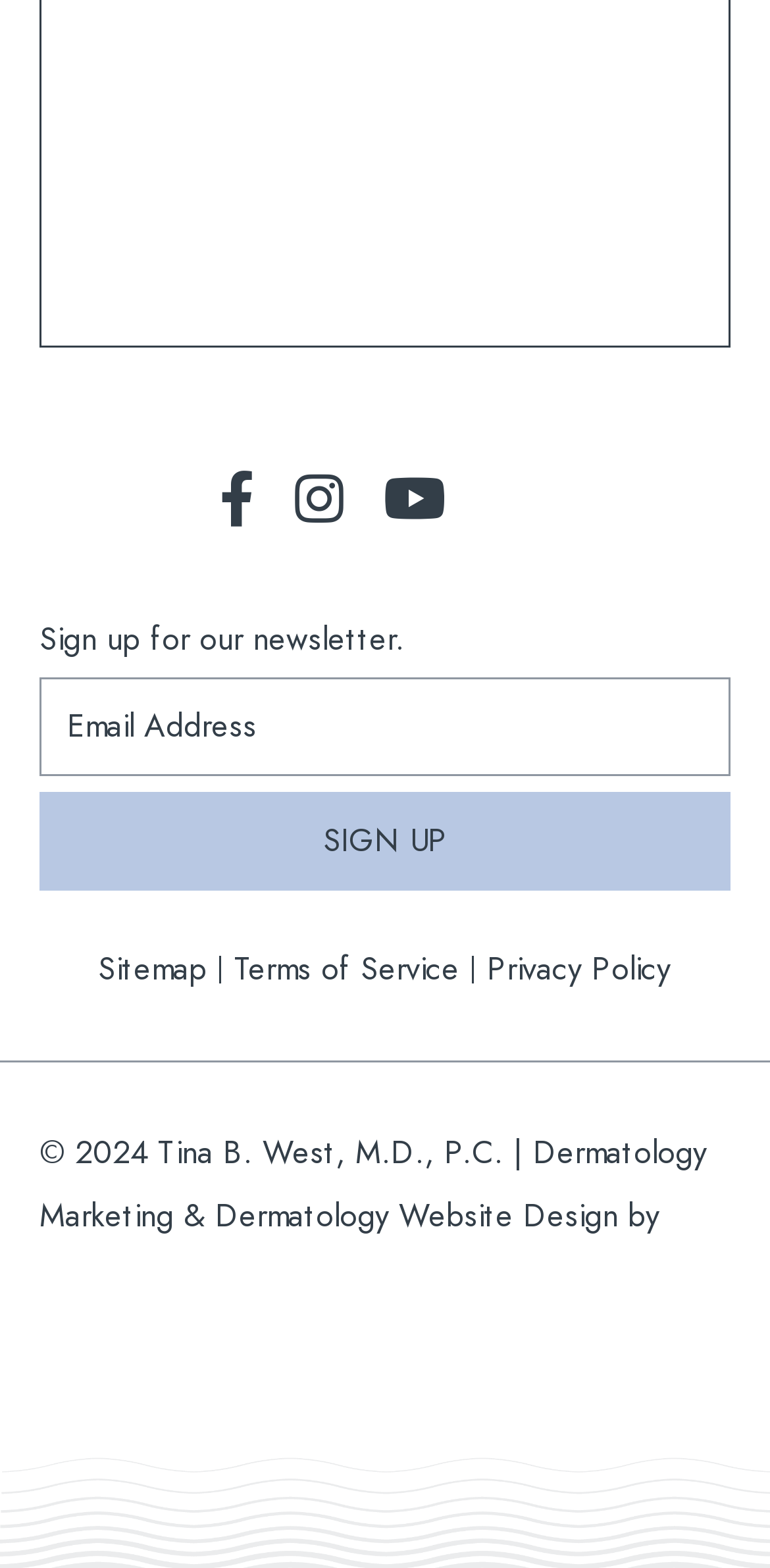Please indicate the bounding box coordinates of the element's region to be clicked to achieve the instruction: "Check Terms of Service". Provide the coordinates as four float numbers between 0 and 1, i.e., [left, top, right, bottom].

[0.304, 0.604, 0.596, 0.633]